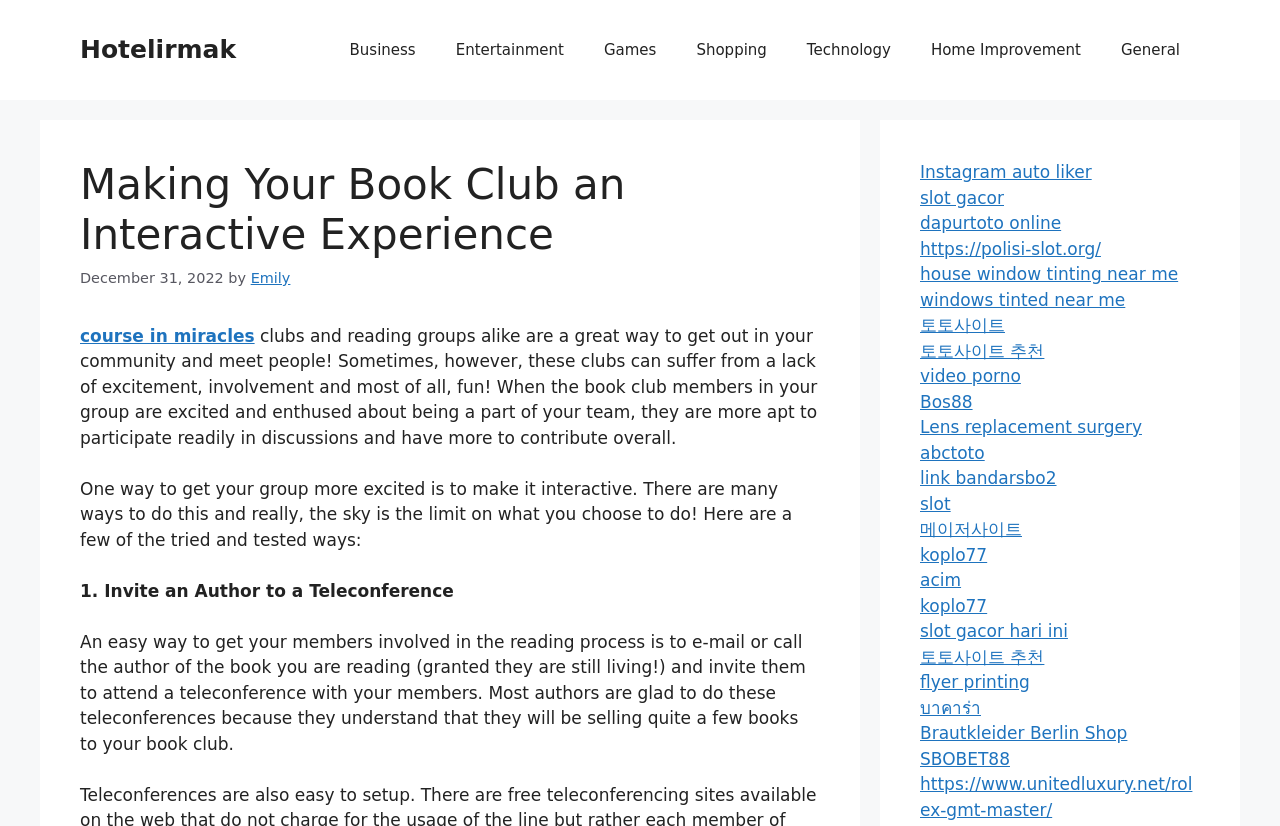Highlight the bounding box coordinates of the element you need to click to perform the following instruction: "Visit the Instagram auto liker page."

[0.719, 0.196, 0.853, 0.22]